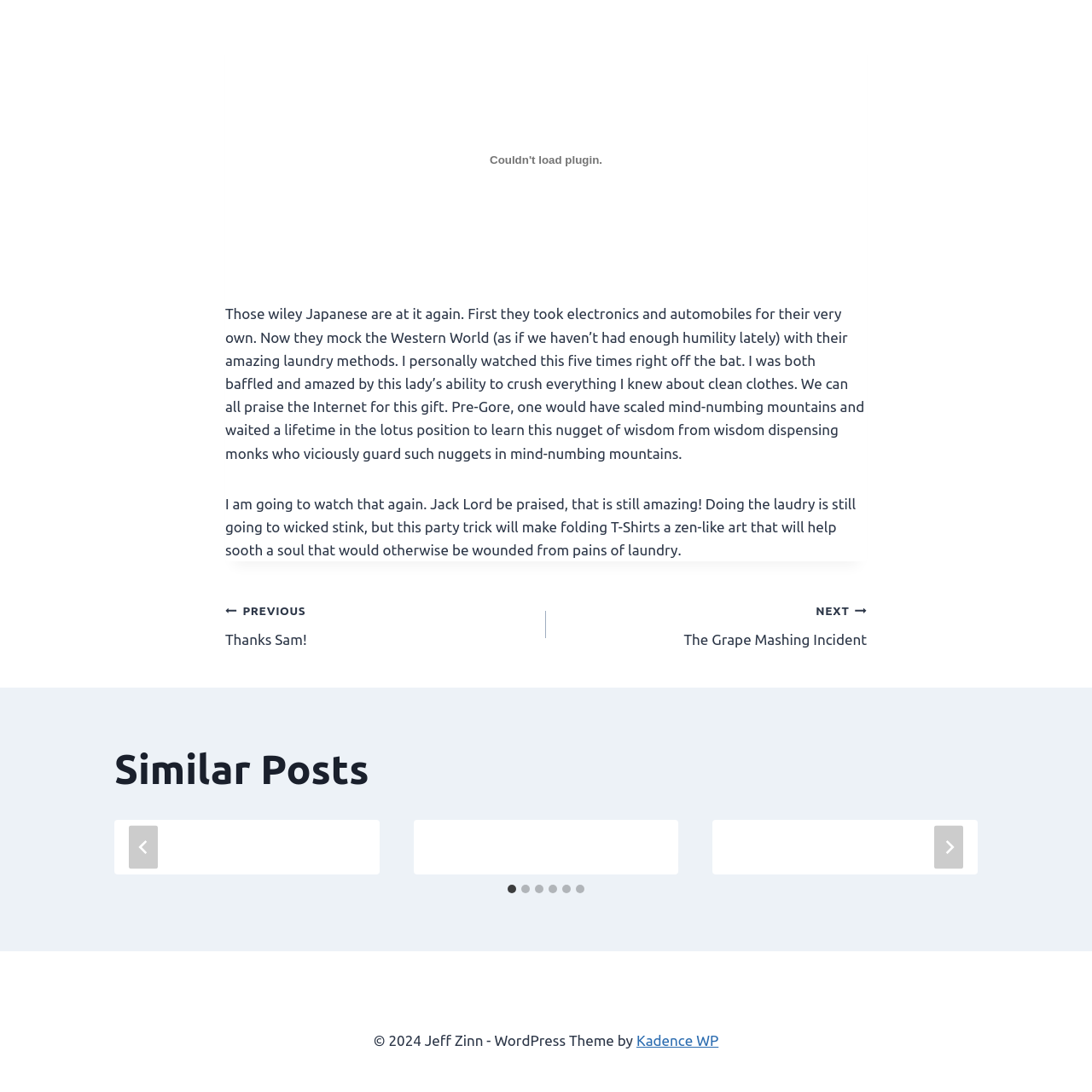Using the element description aria-label="Next", predict the bounding box coordinates for the UI element. Provide the coordinates in (top-left x, top-left y, bottom-right x, bottom-right y) format with values ranging from 0 to 1.

[0.855, 0.756, 0.882, 0.796]